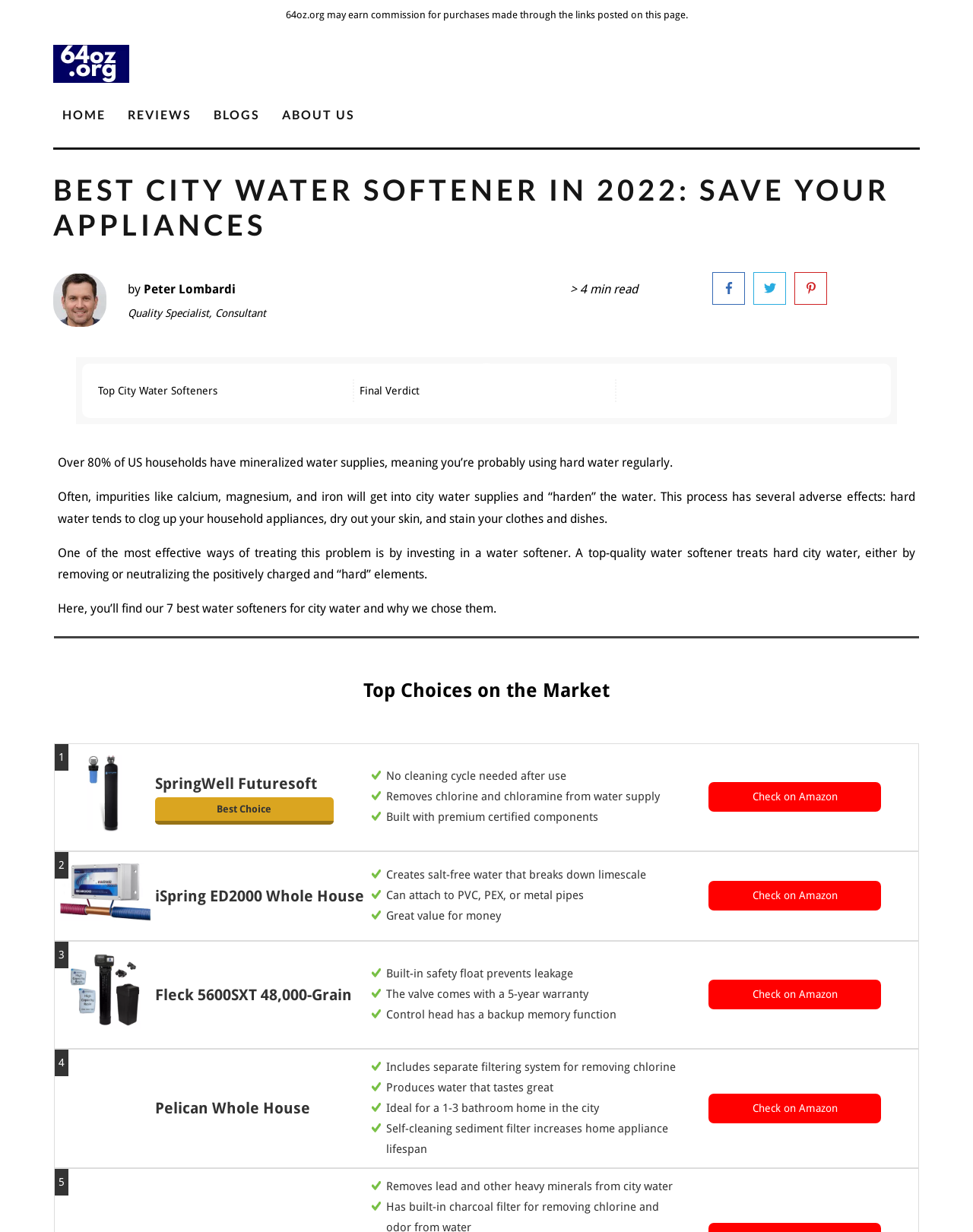Locate the bounding box coordinates of the clickable area needed to fulfill the instruction: "View the Top City Water Softeners".

[0.101, 0.31, 0.223, 0.324]